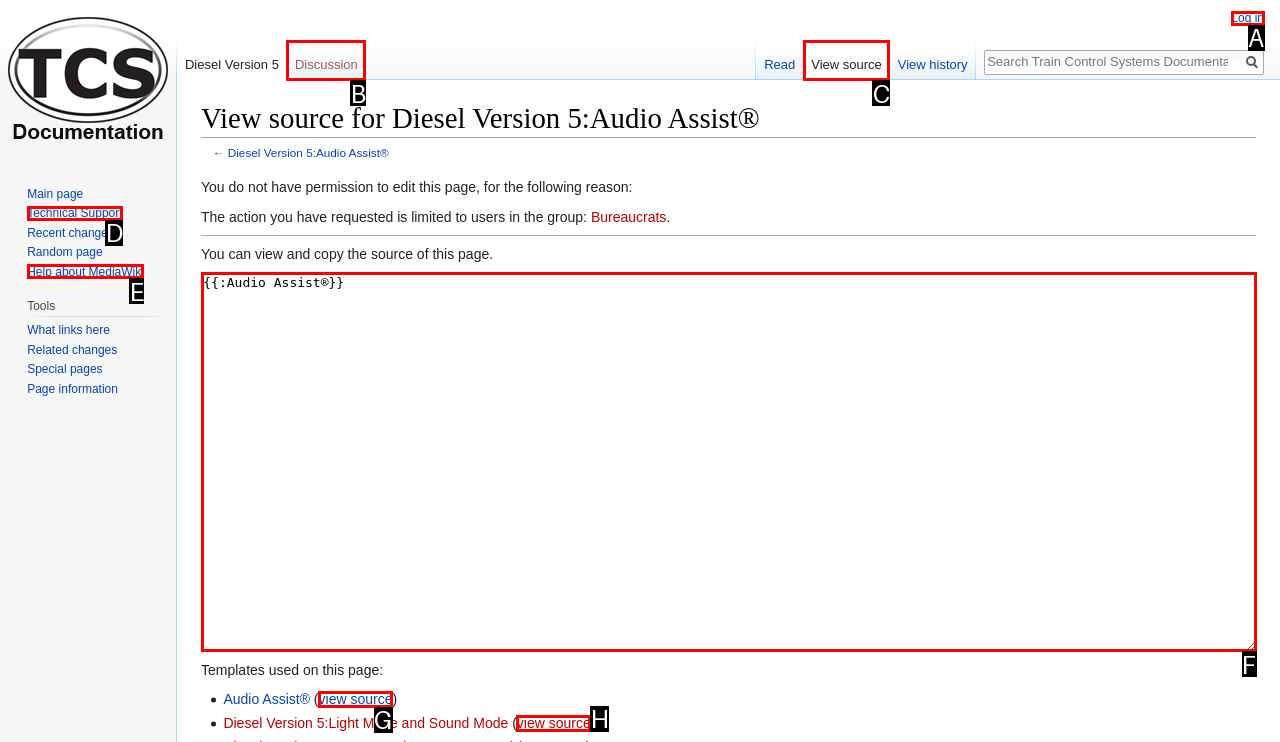Which option corresponds to the following element description: Discussion?
Please provide the letter of the correct choice.

B